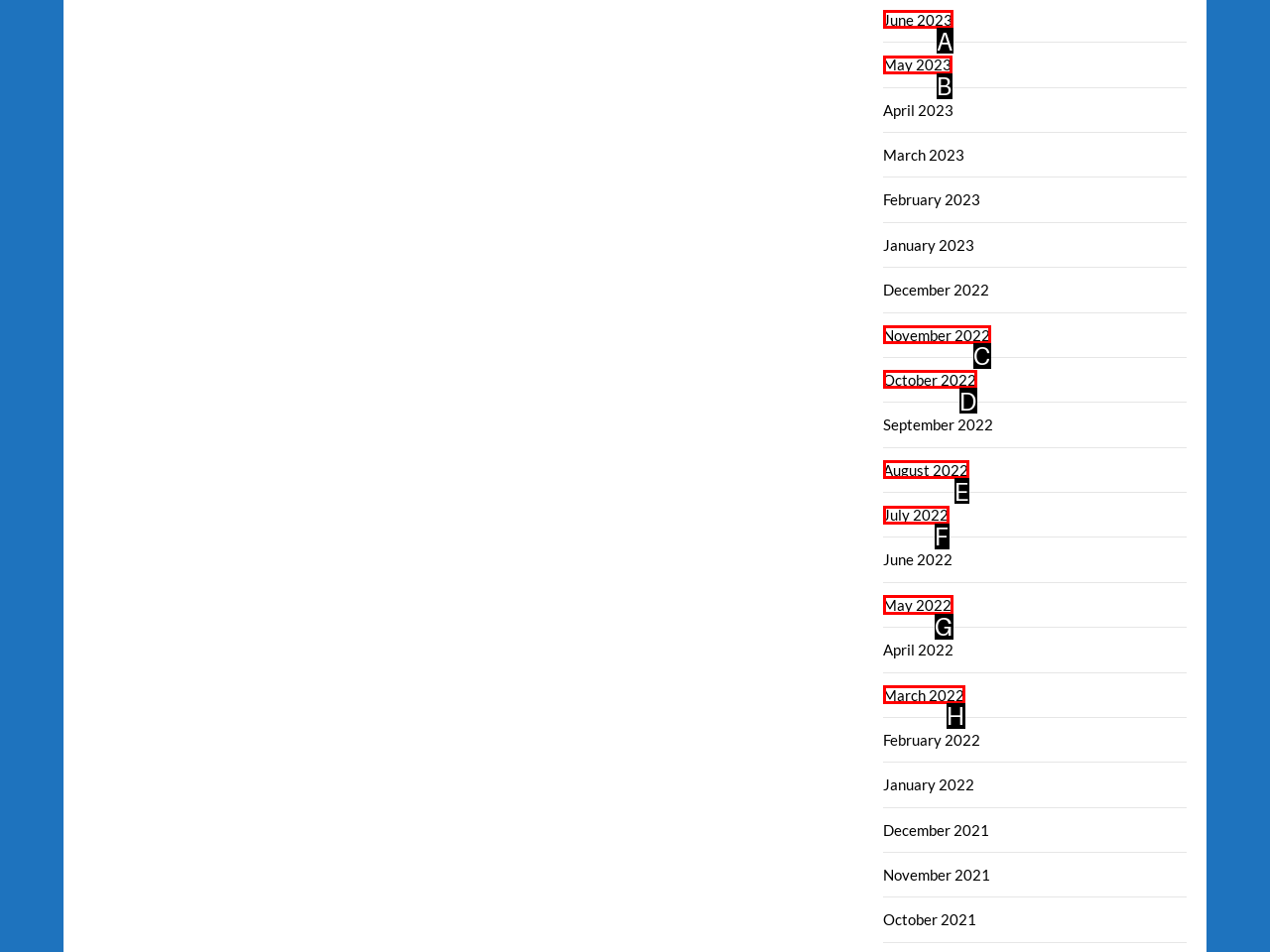Given the instruction: view May 2022, which HTML element should you click on?
Answer with the letter that corresponds to the correct option from the choices available.

G